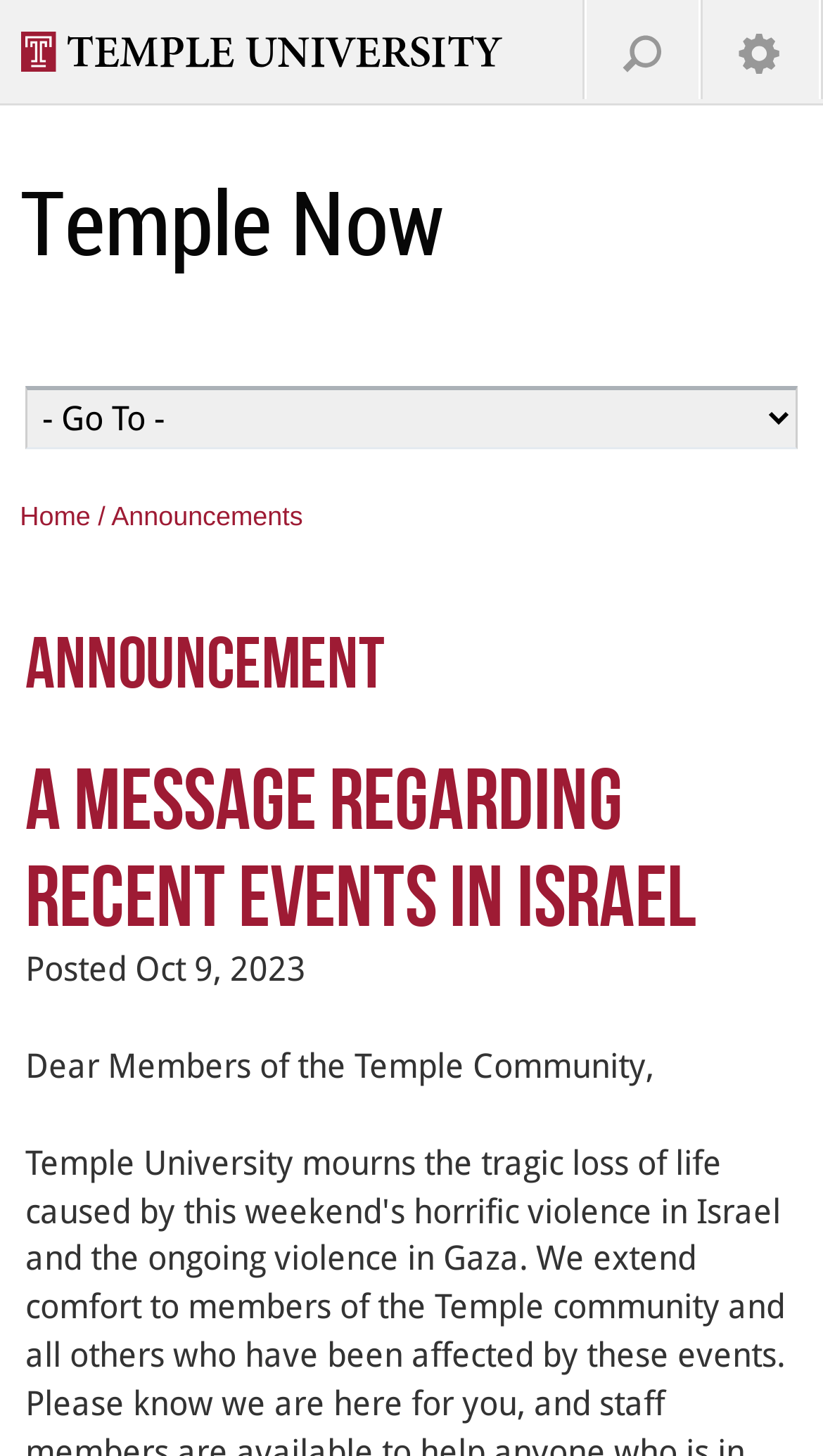Determine the bounding box coordinates of the region to click in order to accomplish the following instruction: "Go to Home". Provide the coordinates as four float numbers between 0 and 1, specifically [left, top, right, bottom].

[0.024, 0.345, 0.11, 0.365]